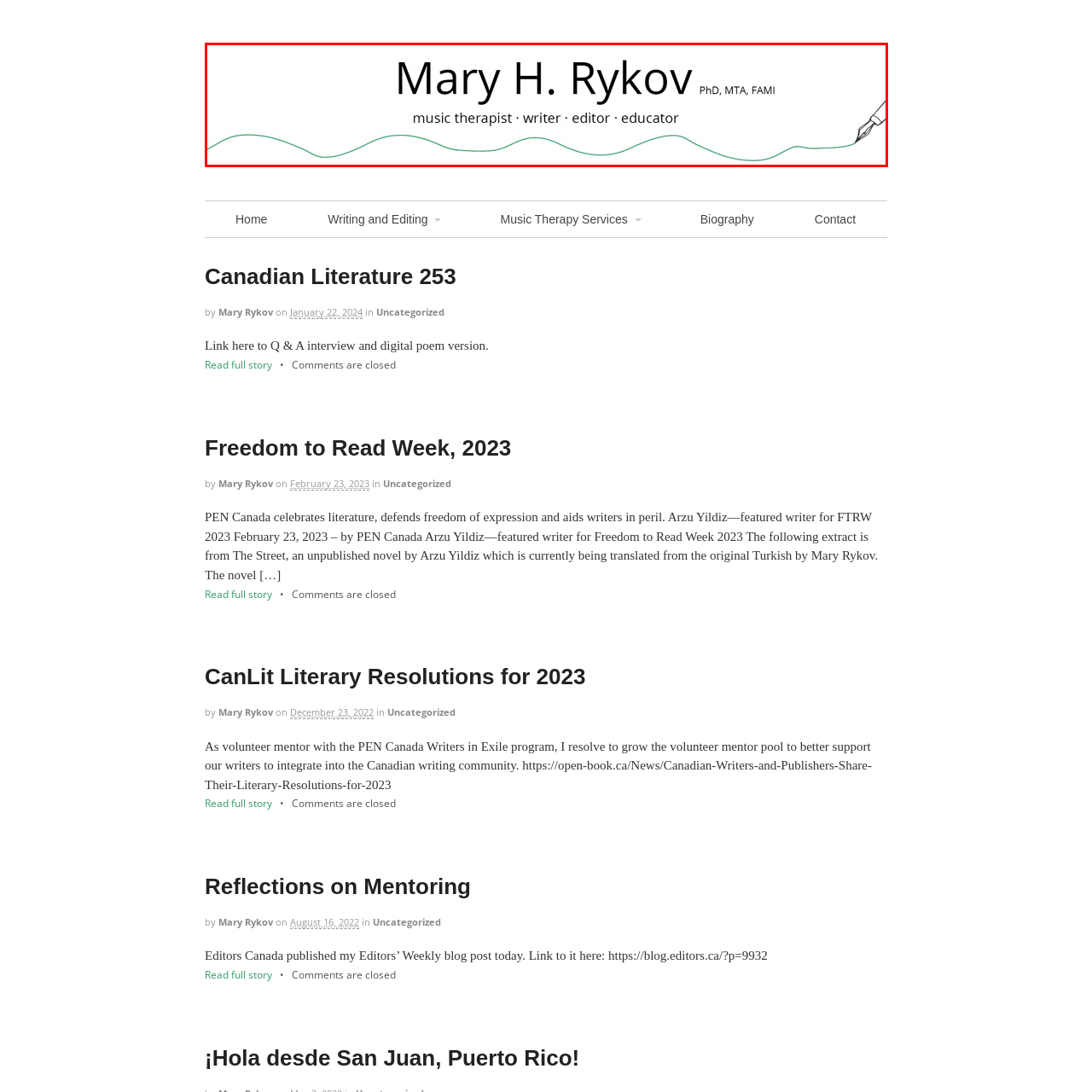Look closely at the section within the red border and give a one-word or brief phrase response to this question: 
What credentials are listed below Mary H. Rykov's name?

PhD, MTA, FAMI